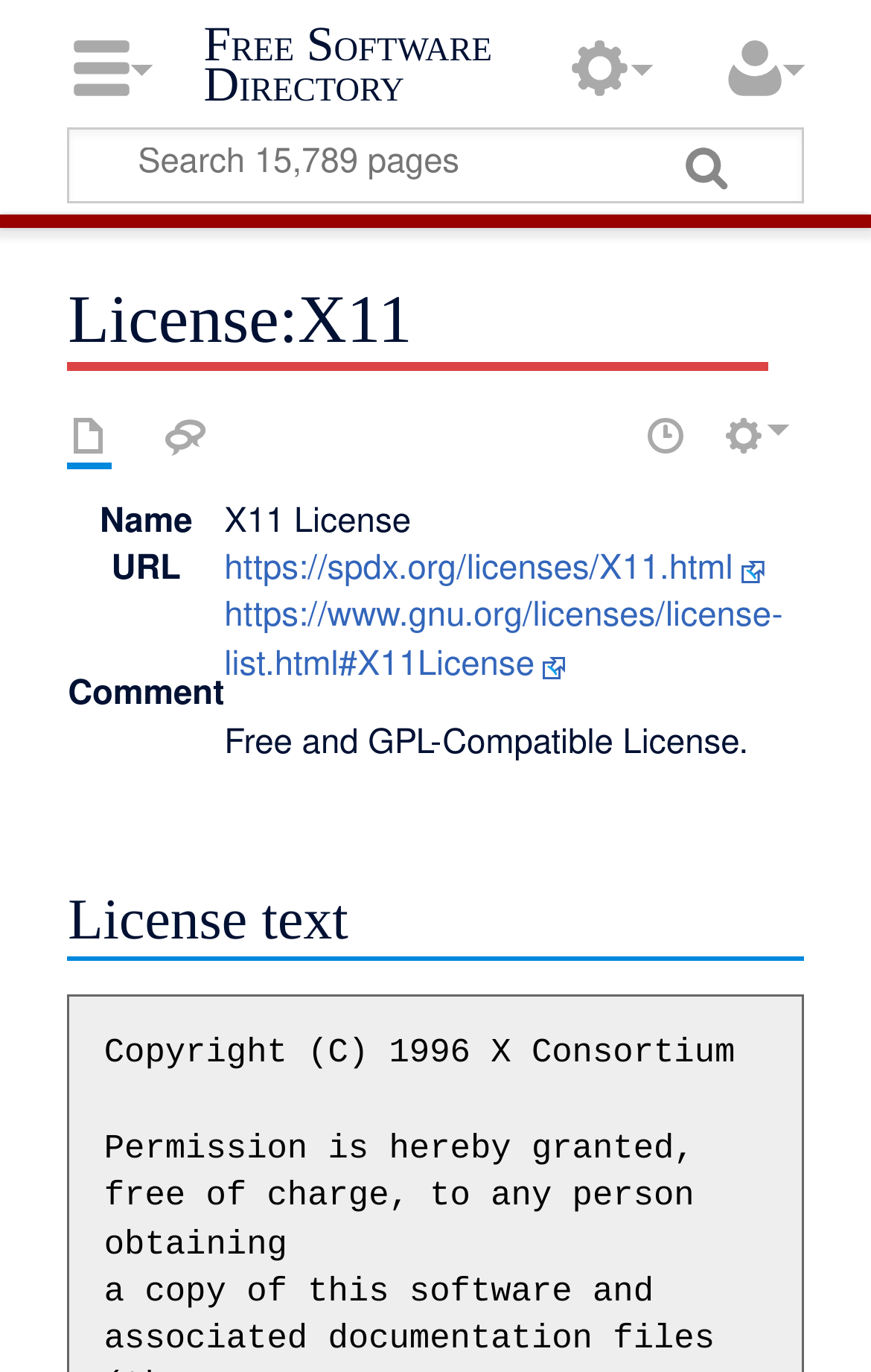Please identify the bounding box coordinates of the area that needs to be clicked to fulfill the following instruction: "View the license source."

[0.648, 0.302, 0.699, 0.334]